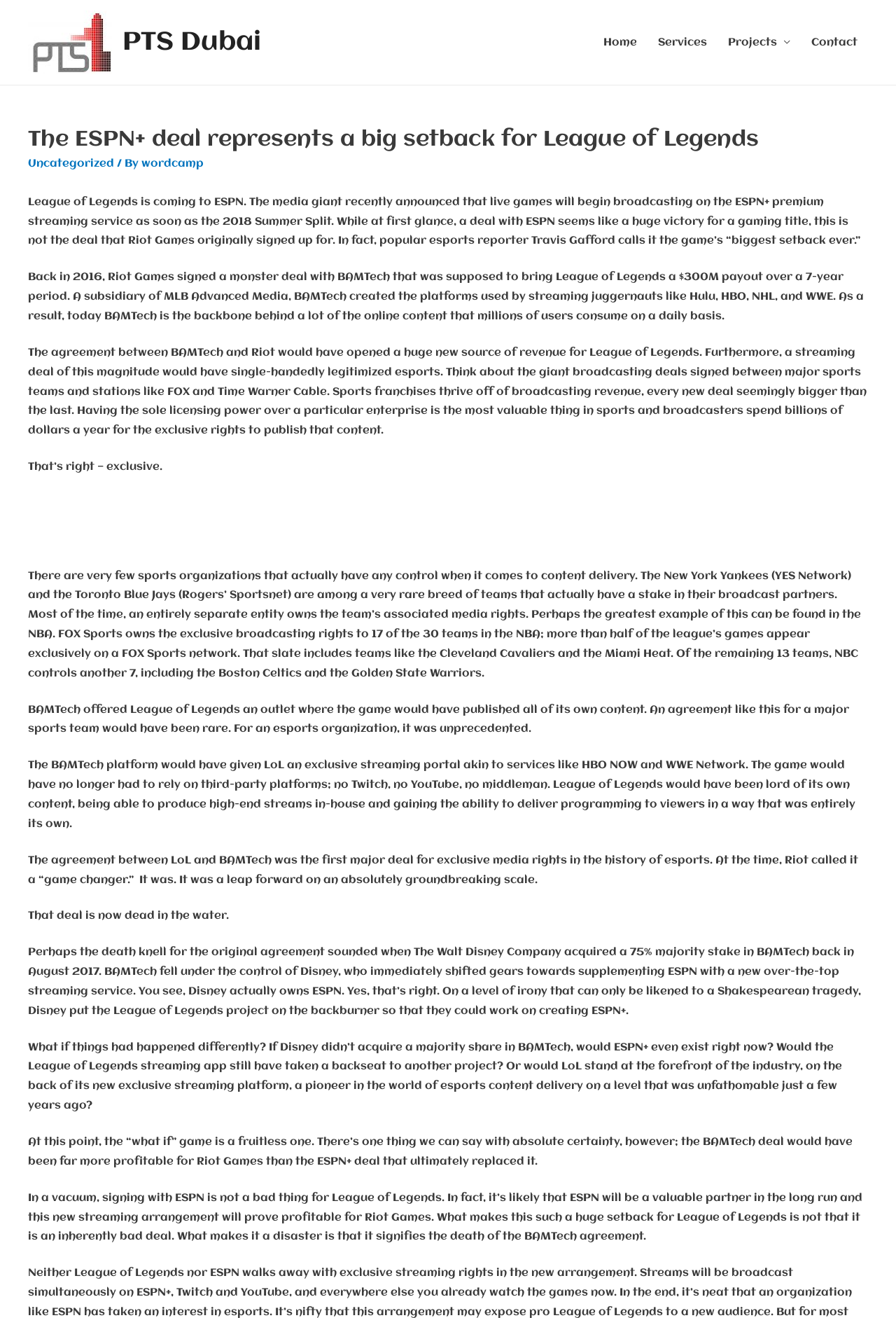Determine the bounding box for the described HTML element: "Projects". Ensure the coordinates are four float numbers between 0 and 1 in the format [left, top, right, bottom].

[0.801, 0.016, 0.894, 0.048]